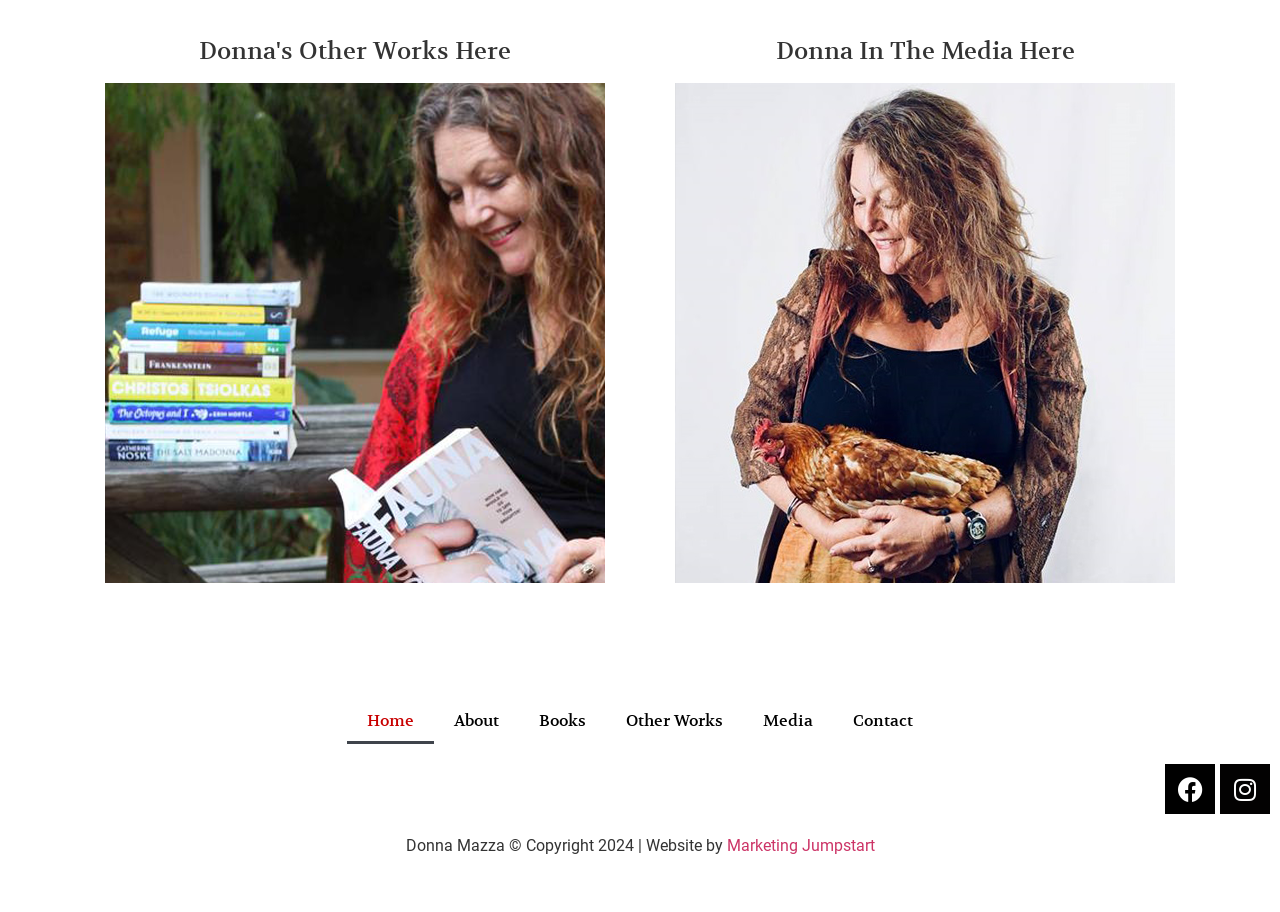Using the webpage screenshot, find the UI element described by Instagram. Provide the bounding box coordinates in the format (top-left x, top-left y, bottom-right x, bottom-right y), ensuring all values are floating point numbers between 0 and 1.

[0.953, 0.838, 0.992, 0.893]